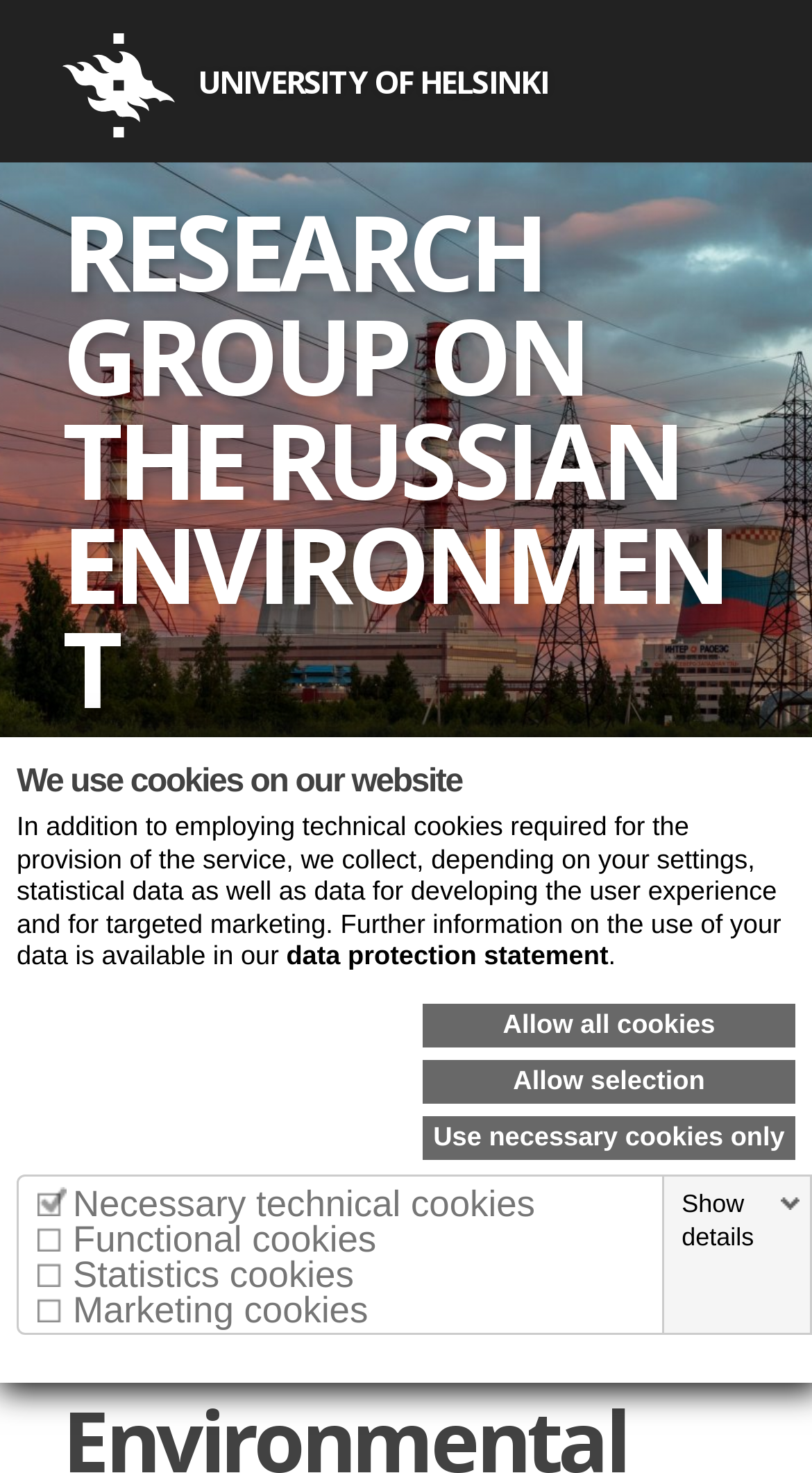What is the date of the latest post?
Look at the image and respond with a one-word or short phrase answer.

September 1, 2020